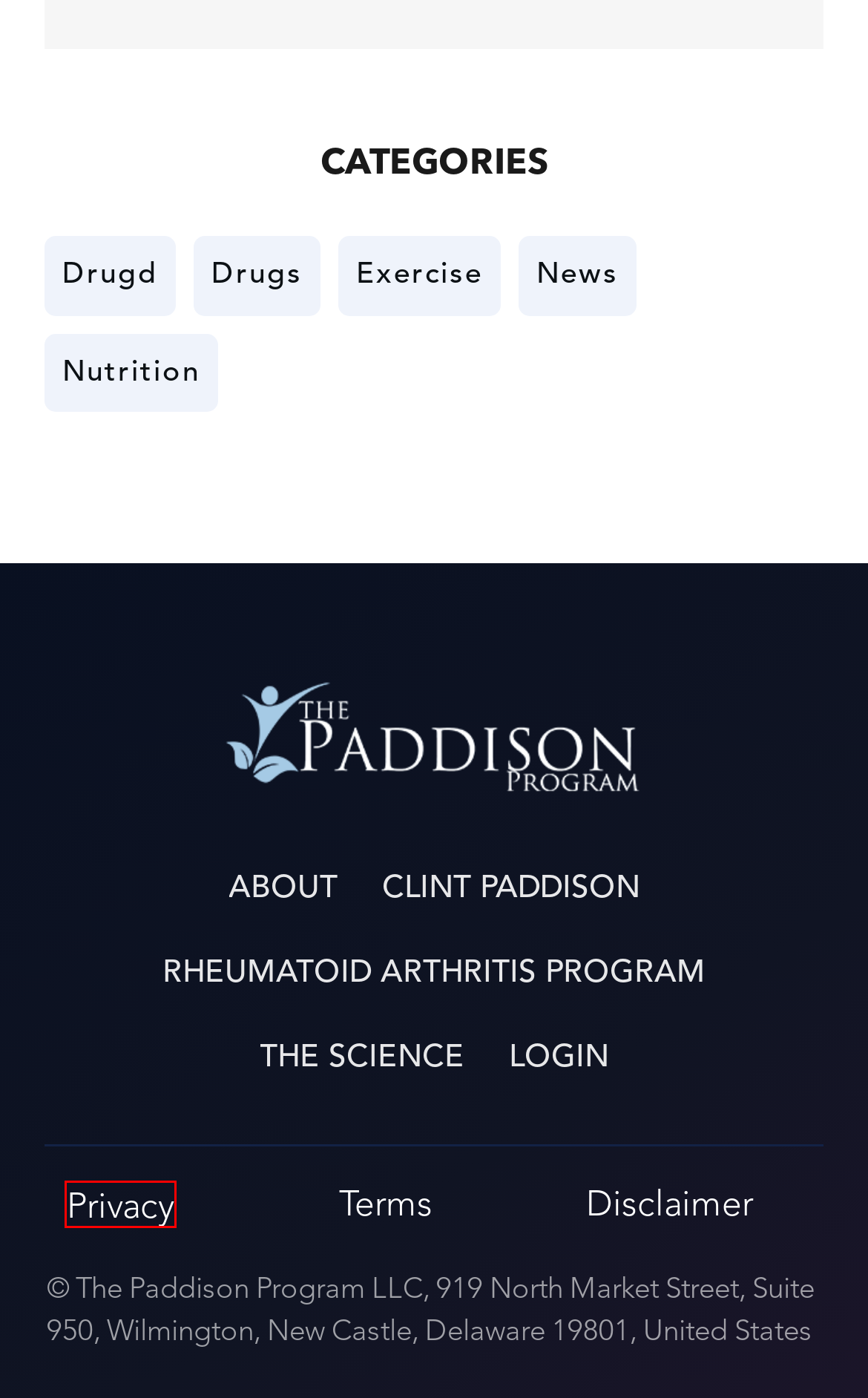You have a screenshot of a webpage, and a red bounding box highlights an element. Select the webpage description that best fits the new page after clicking the element within the bounding box. Options are:
A. Disclaimer for The Paddison Program Website
B. Drugd | The Paddison Program for Rheumatoid Arthritis
C. Nutrition | The Paddison Program for Rheumatoid Arthritis
D. Exercise | The Paddison Program for Rheumatoid Arthritis
E. Privacy Policy - The Paddison Program
F. Drugs | The Paddison Program for Rheumatoid Arthritis
G. Clint Paddison's TEDx Talk Presentation on Reversing RA
H. About The Paddison Program And Paddison Family

E